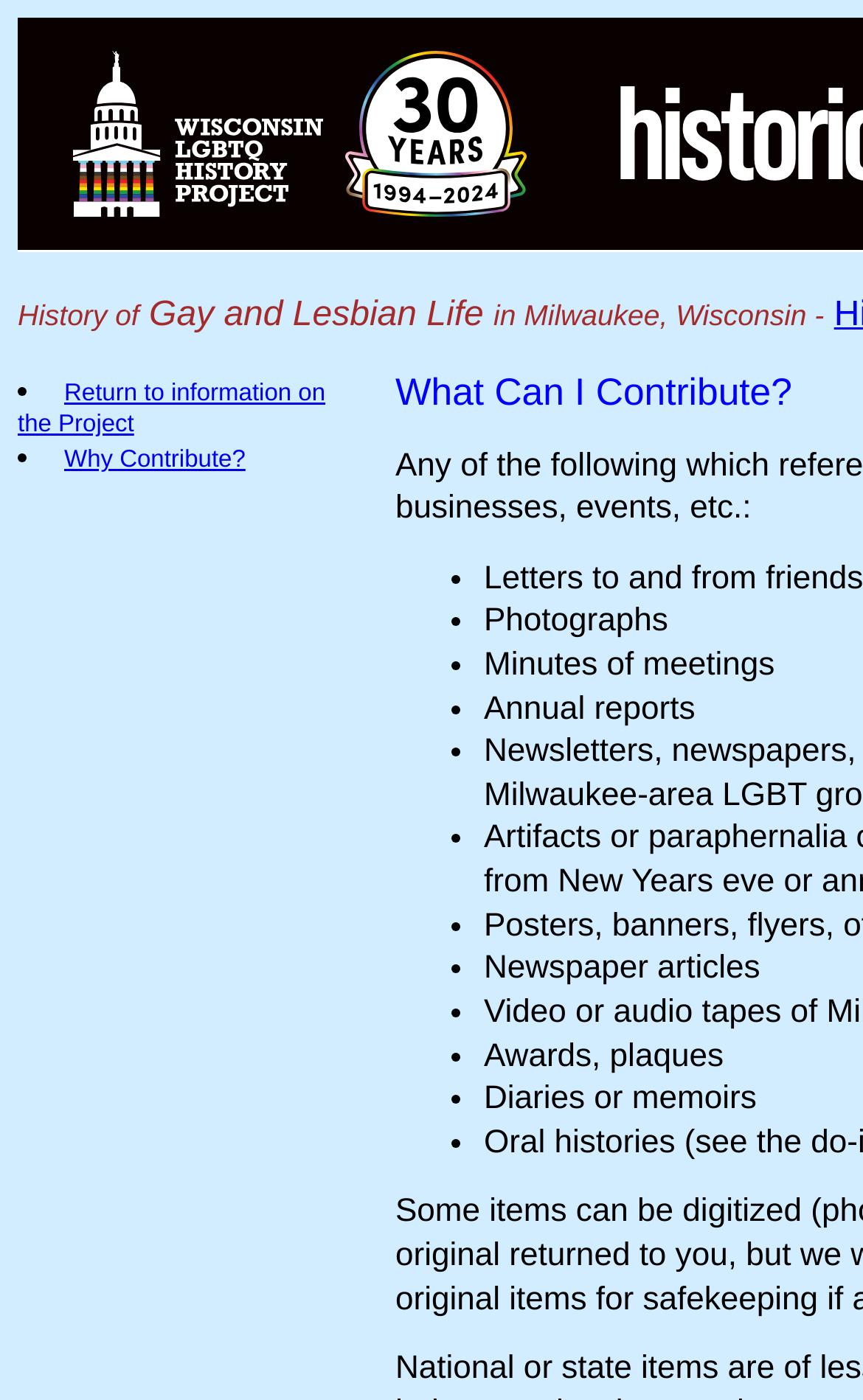Please determine the bounding box coordinates for the UI element described here. Use the format (top-left x, top-left y, bottom-right x, bottom-right y) with values bounded between 0 and 1: alt="Wisconsin LGBTQ History Project"

[0.085, 0.134, 0.636, 0.161]